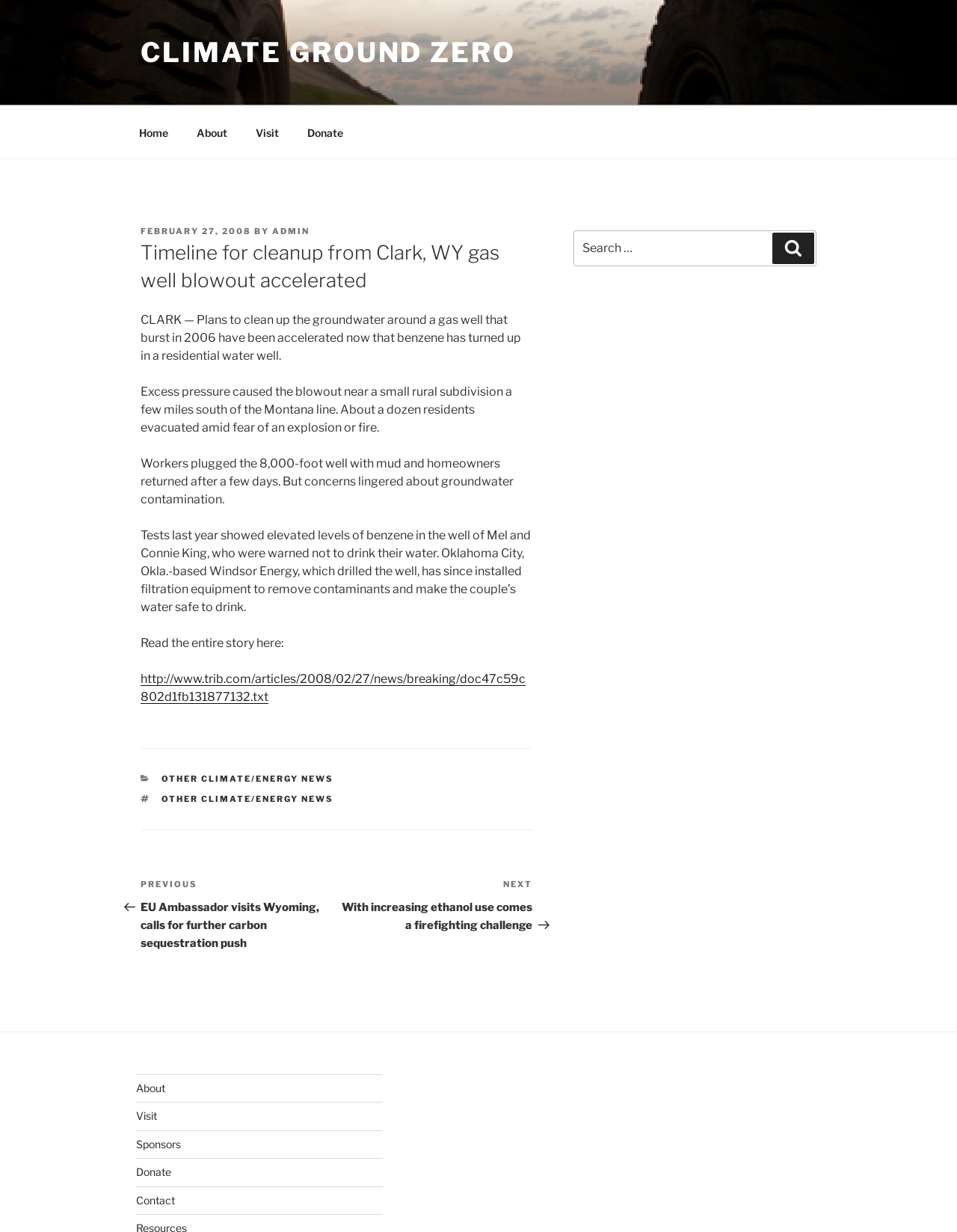Give a concise answer of one word or phrase to the question: 
Who are the authors of the article?

ADMIN